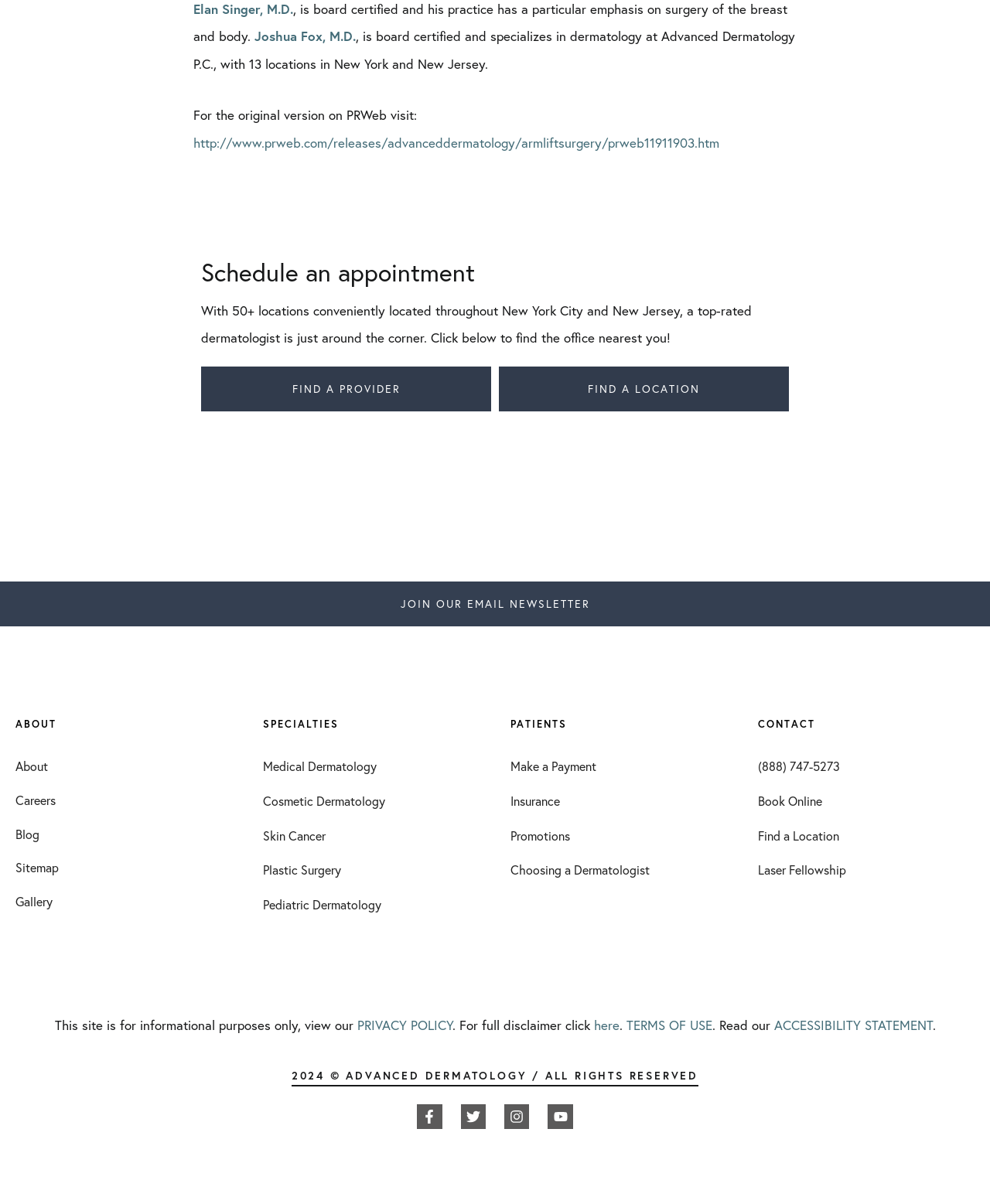Locate the bounding box coordinates of the element that should be clicked to execute the following instruction: "Click to schedule an appointment".

[0.203, 0.213, 0.797, 0.24]